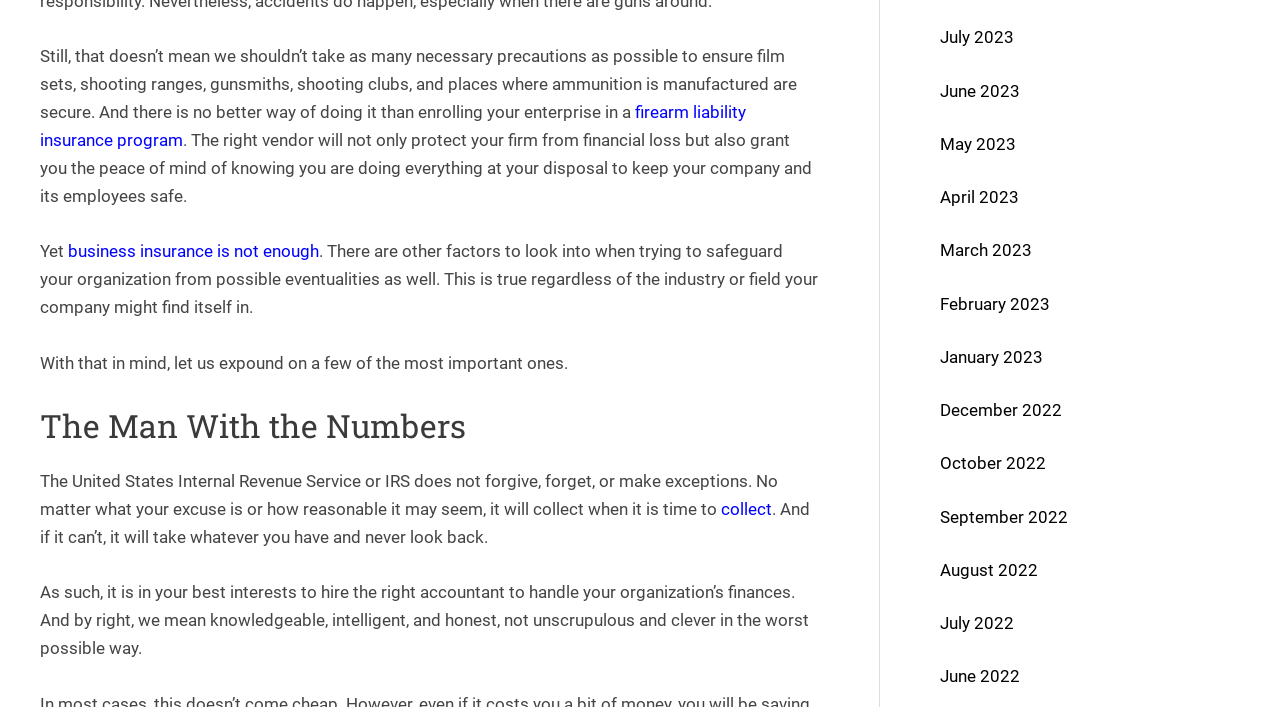Pinpoint the bounding box coordinates of the element you need to click to execute the following instruction: "learn about collect". The bounding box should be represented by four float numbers between 0 and 1, in the format [left, top, right, bottom].

[0.563, 0.706, 0.603, 0.734]